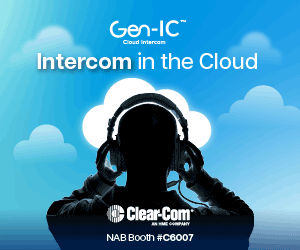Carefully observe the image and respond to the question with a detailed answer:
What is the person in the silhouette wearing?

The caption describes the silhouette of a person wearing headphones, which symbolizes communication and connectivity, indicating that the person in the silhouette is wearing headphones.